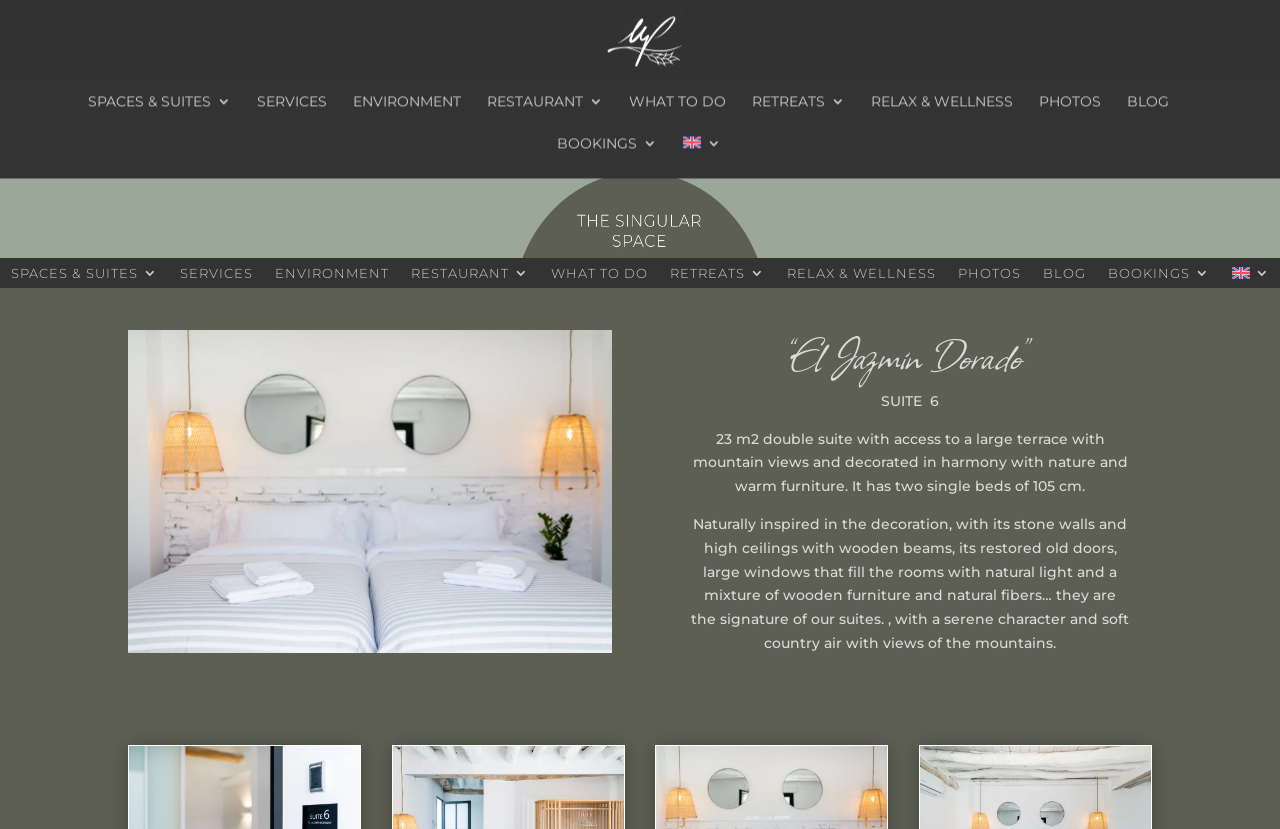Highlight the bounding box coordinates of the element you need to click to perform the following instruction: "check suite 6 details."

[0.688, 0.473, 0.734, 0.494]